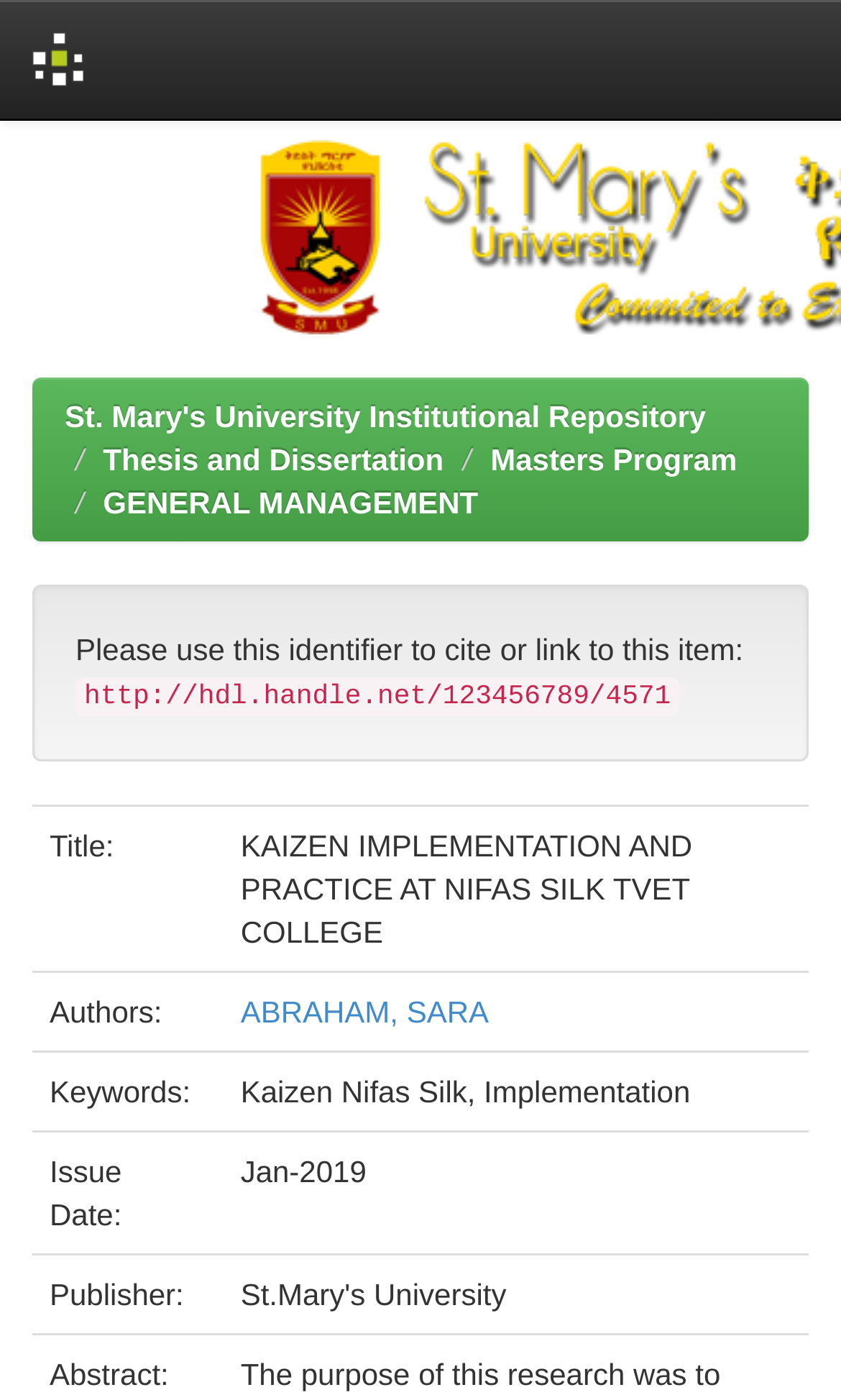Please respond in a single word or phrase: 
Who is the author of the item?

ABRAHAM, SARA